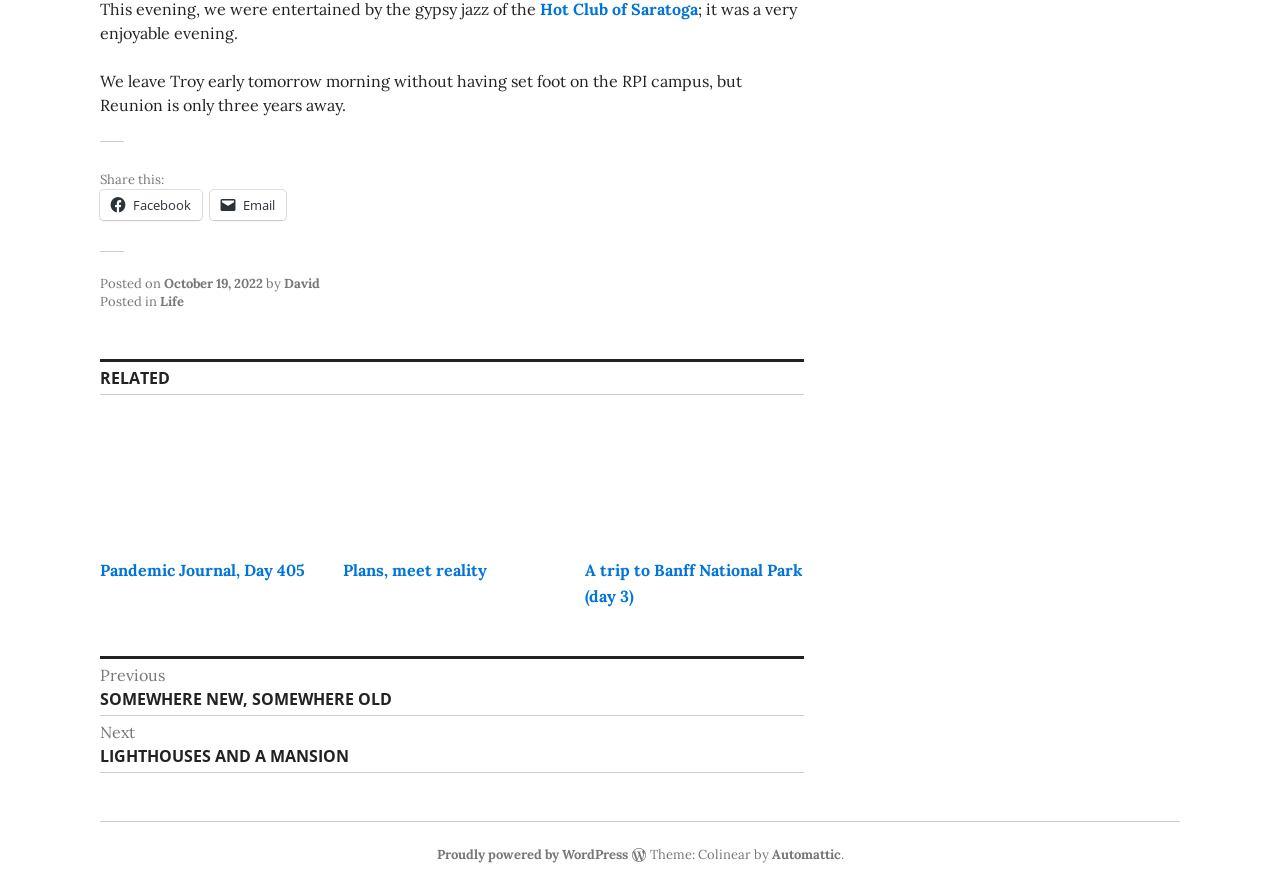Please identify the bounding box coordinates of where to click in order to follow the instruction: "Share on Facebook".

[0.078, 0.214, 0.158, 0.248]